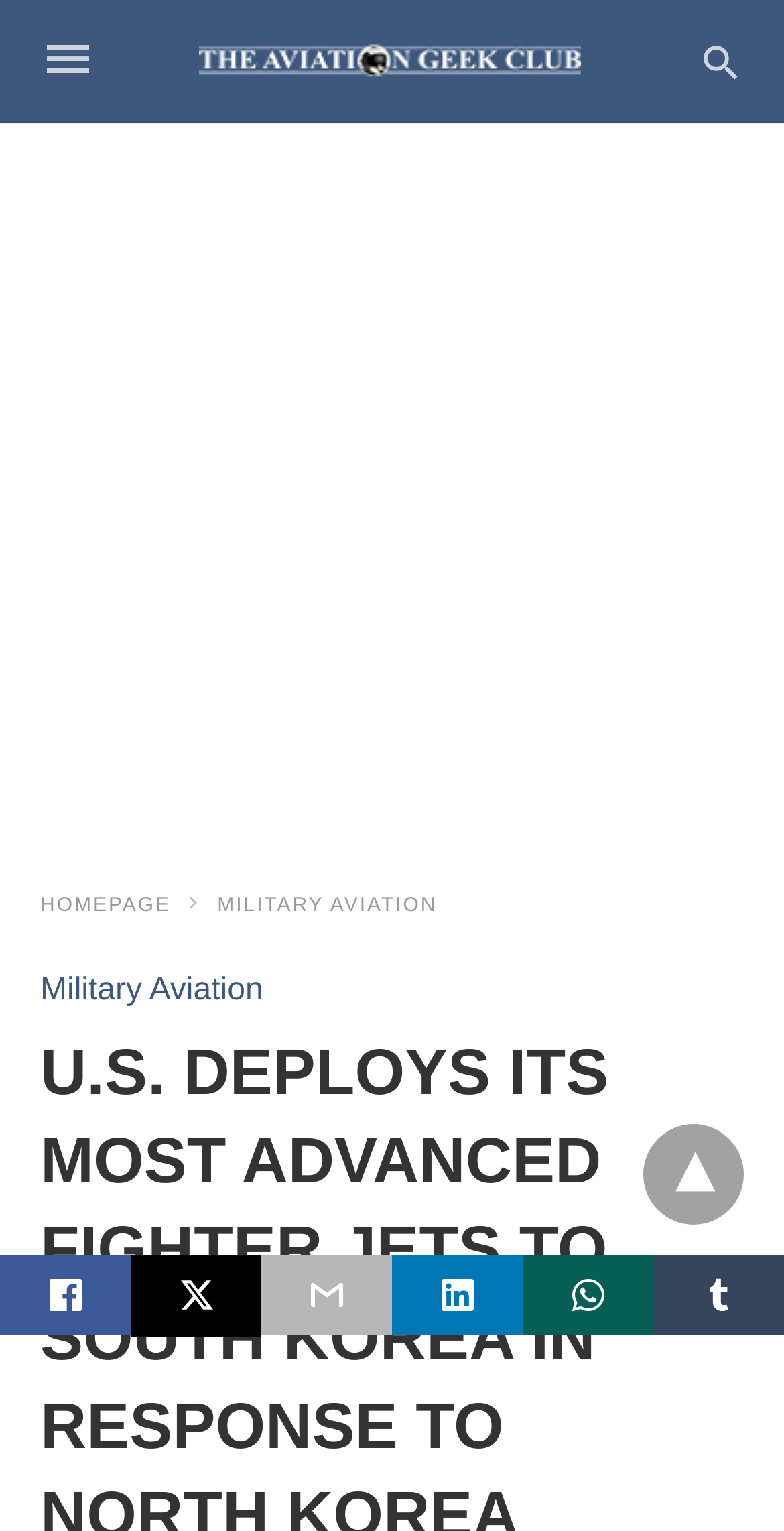Extract the primary header of the webpage and generate its text.

U.S. DEPLOYS ITS MOST ADVANCED FIGHTER JETS TO SOUTH KOREA IN RESPONSE TO NORTH KOREA LATEST ICBM TEST